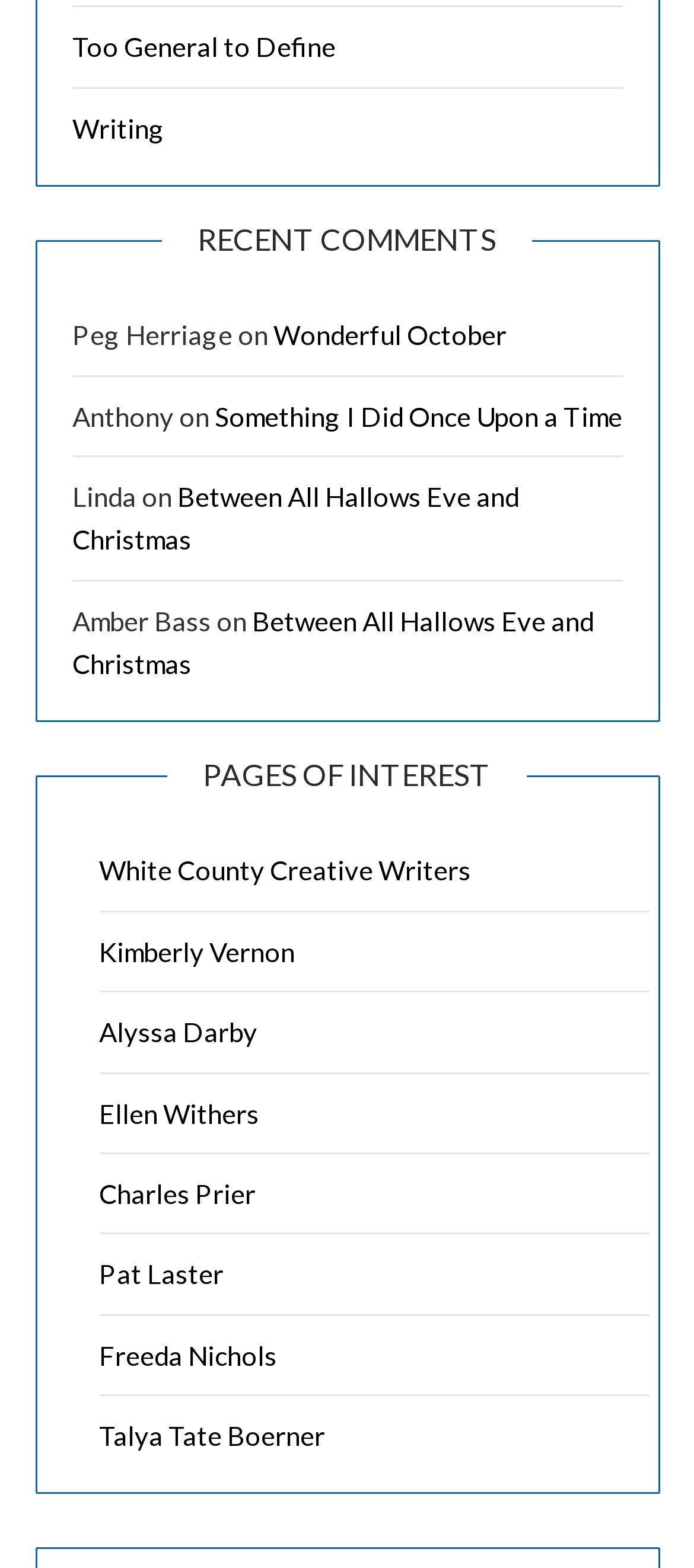Based on the element description, predict the bounding box coordinates (top-left x, top-left y, bottom-right x, bottom-right y) for the UI element in the screenshot: Writing

[0.104, 0.071, 0.237, 0.092]